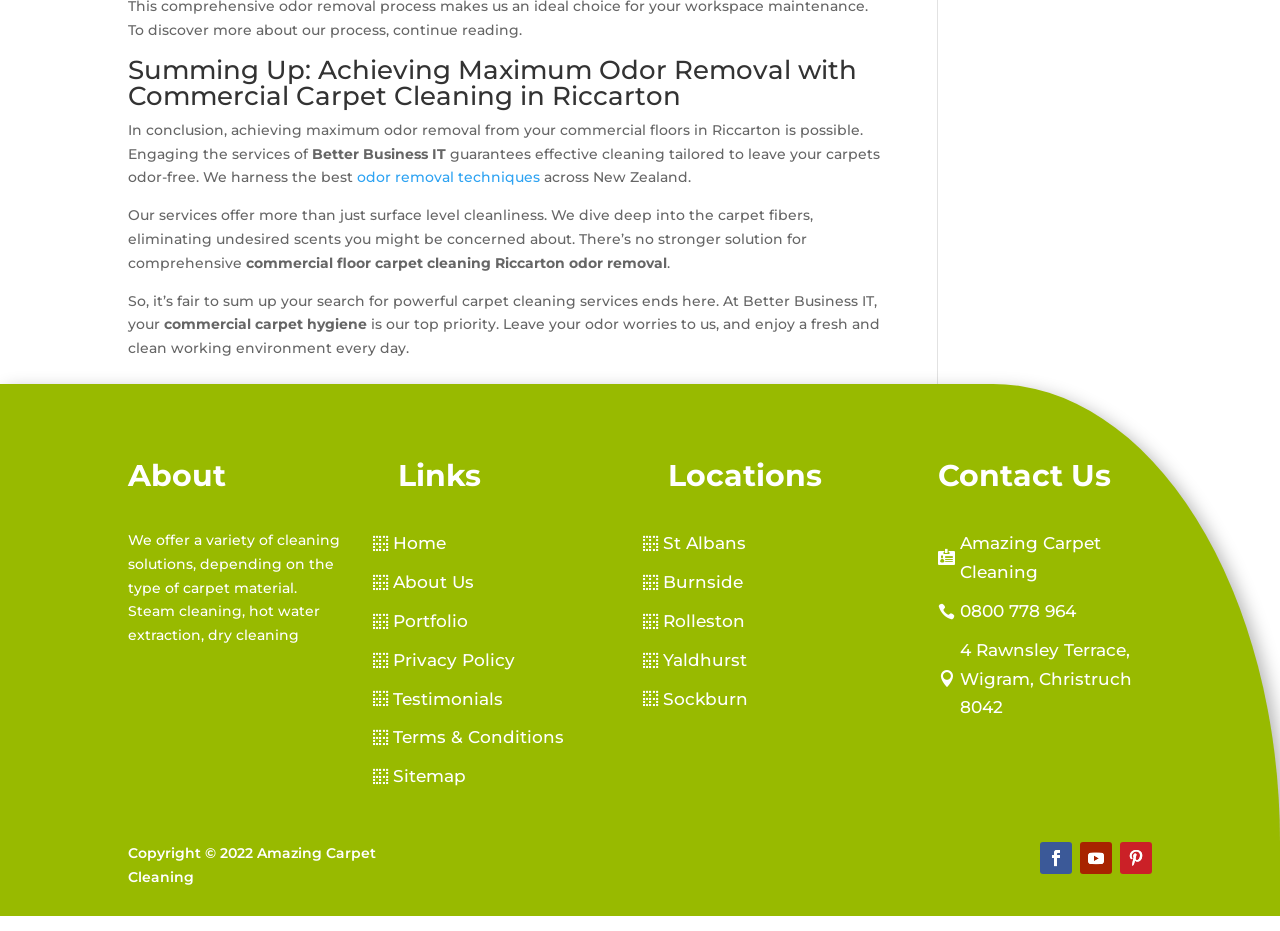Please identify the bounding box coordinates of the element that needs to be clicked to execute the following command: "Click on 'odor removal techniques'". Provide the bounding box using four float numbers between 0 and 1, formatted as [left, top, right, bottom].

[0.279, 0.181, 0.422, 0.2]